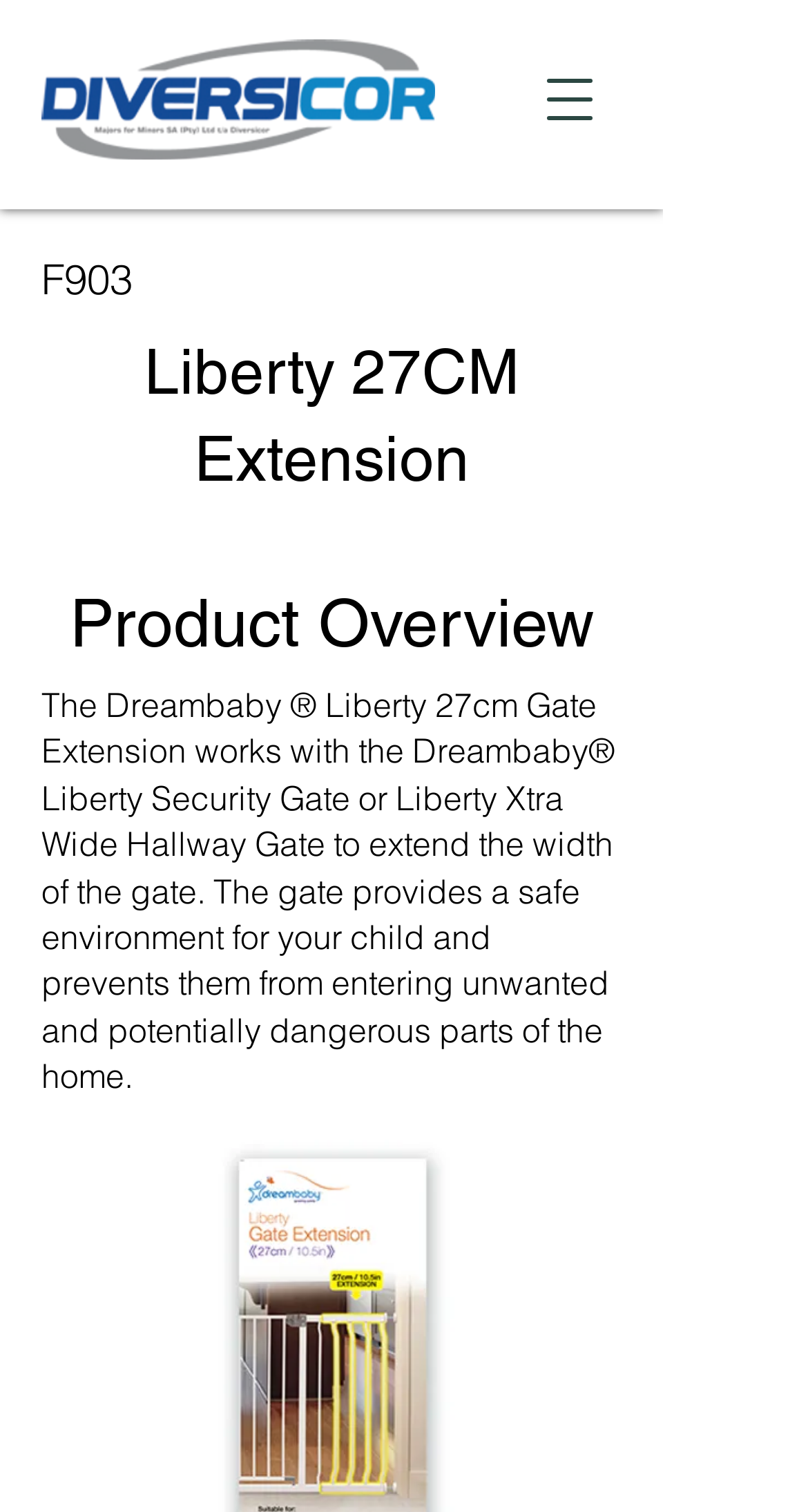Respond with a single word or phrase for the following question: 
What is the purpose of the gate extension?

To provide a safe environment